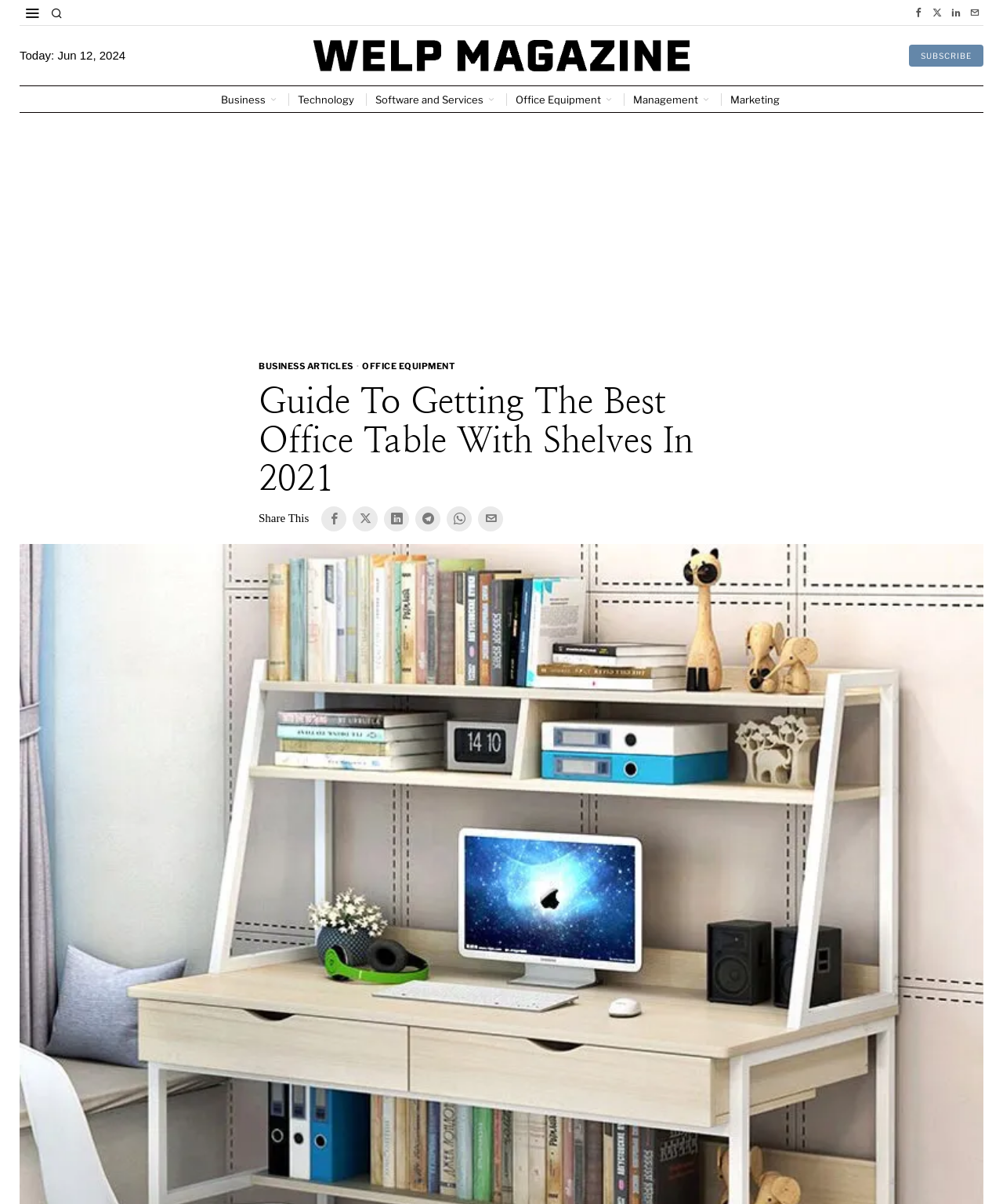Please pinpoint the bounding box coordinates for the region I should click to adhere to this instruction: "Click on the 'Business' link".

[0.211, 0.072, 0.288, 0.094]